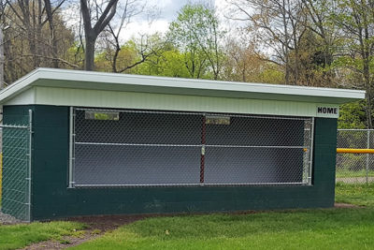What is written on the front of the dugout?
From the details in the image, answer the question comprehensively.

The caption highlights that the word 'HOME' is prominently displayed on the front of the dugout, indicating its purpose as a team shelter.